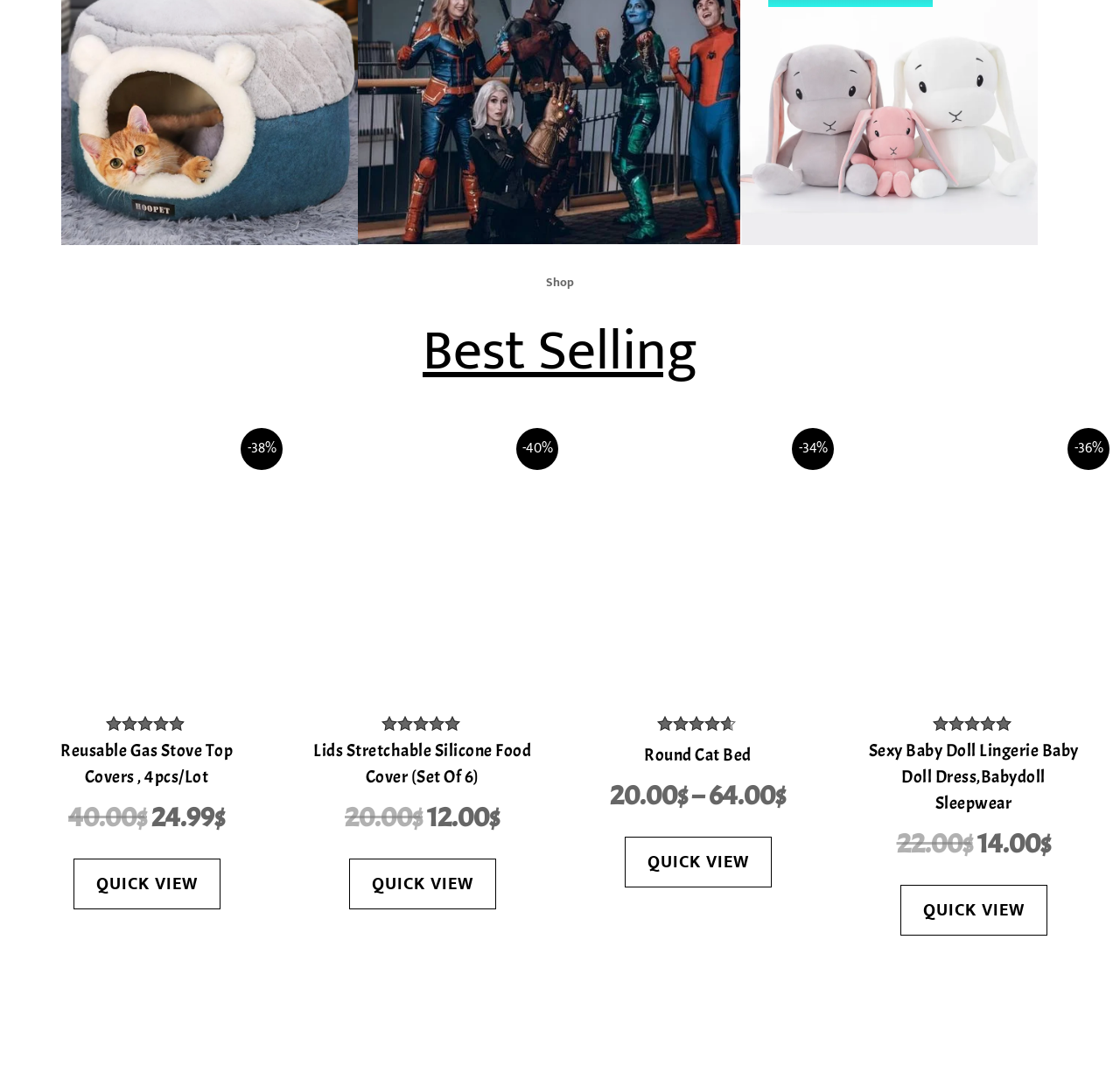Indicate the bounding box coordinates of the clickable region to achieve the following instruction: "Check the price of 'Round Cat Bed'."

[0.545, 0.729, 0.605, 0.763]